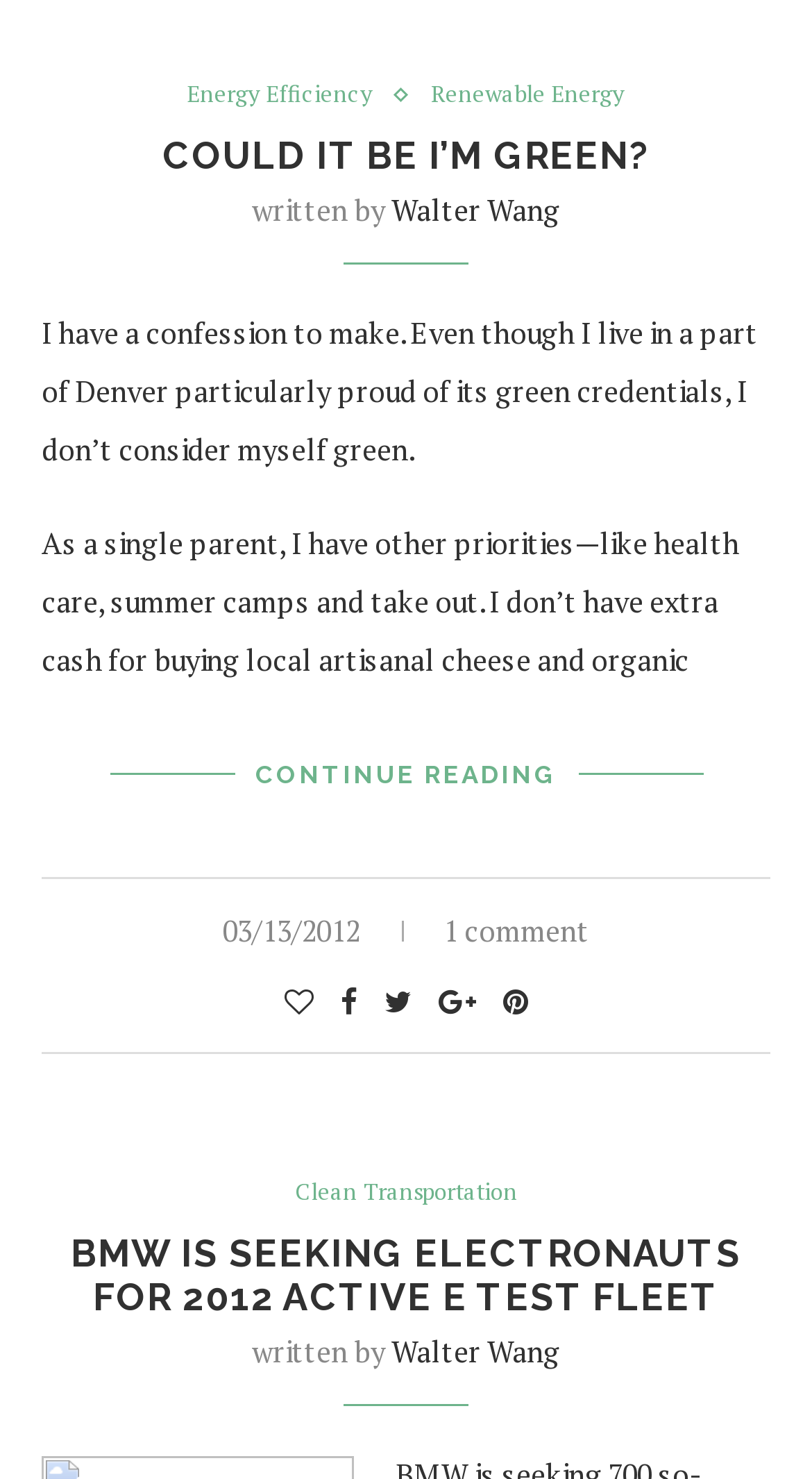Please locate the bounding box coordinates for the element that should be clicked to achieve the following instruction: "Read the article 'COULD IT BE I’M GREEN?'". Ensure the coordinates are given as four float numbers between 0 and 1, i.e., [left, top, right, bottom].

[0.2, 0.091, 0.8, 0.12]